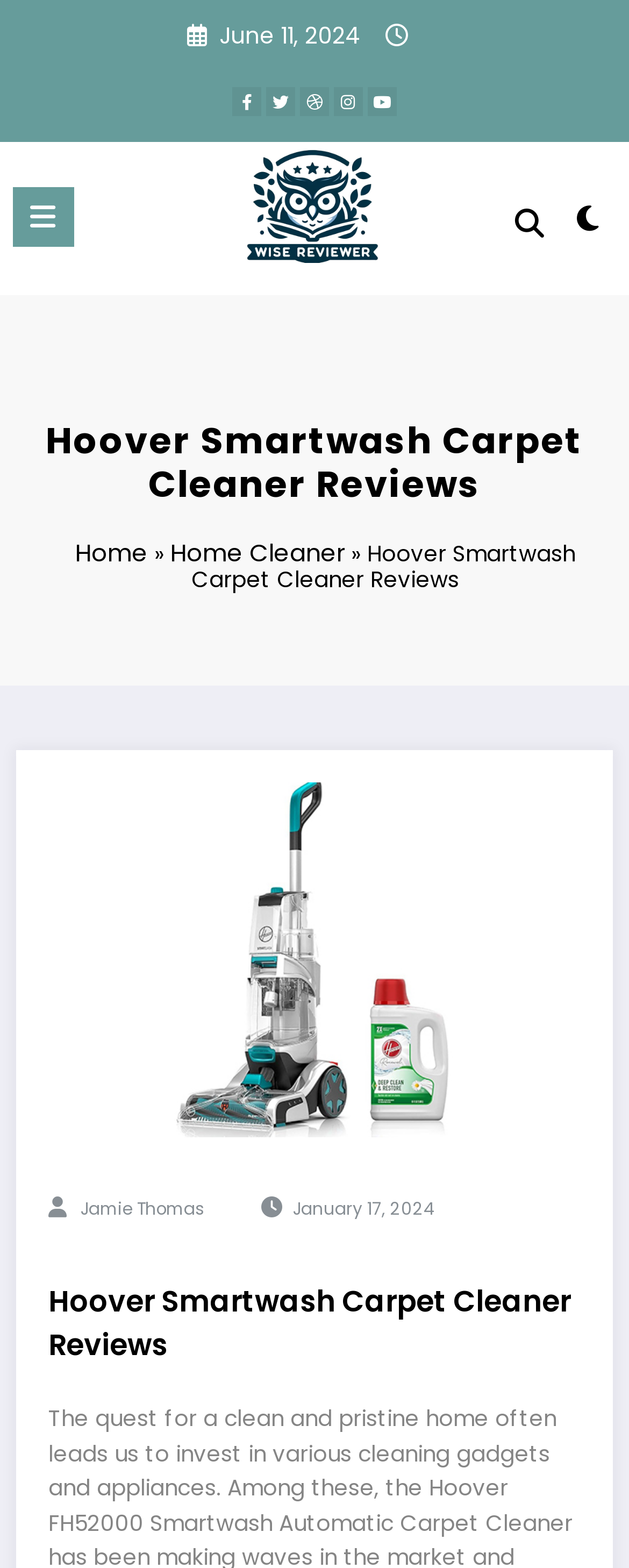Provide the bounding box coordinates in the format (top-left x, top-left y, bottom-right x, bottom-right y). All values are floating point numbers between 0 and 1. Determine the bounding box coordinate of the UI element described as: Wise Reviewer

[0.22, 0.176, 0.643, 0.209]